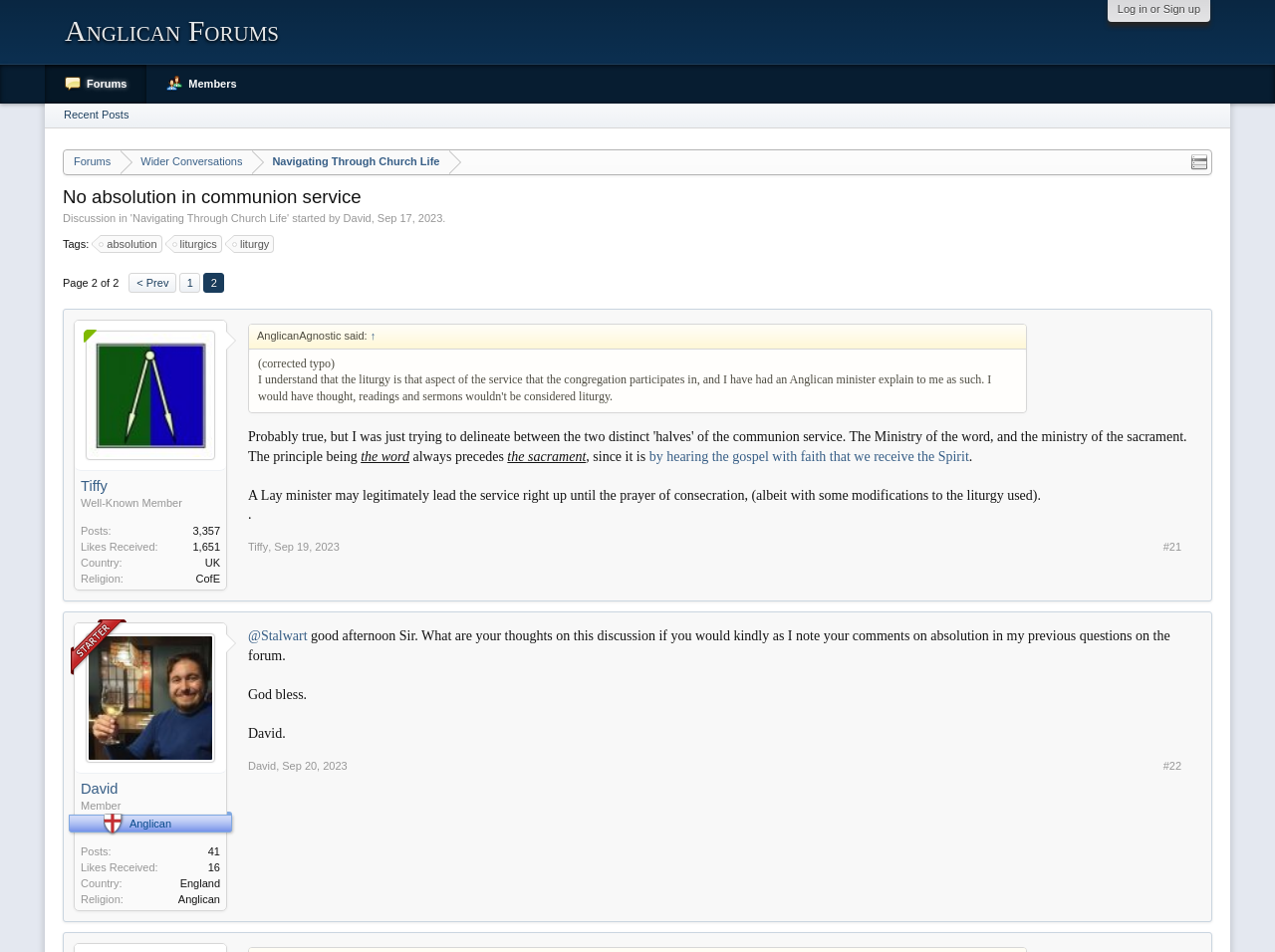Find and generate the main title of the webpage.

No absolution in communion service